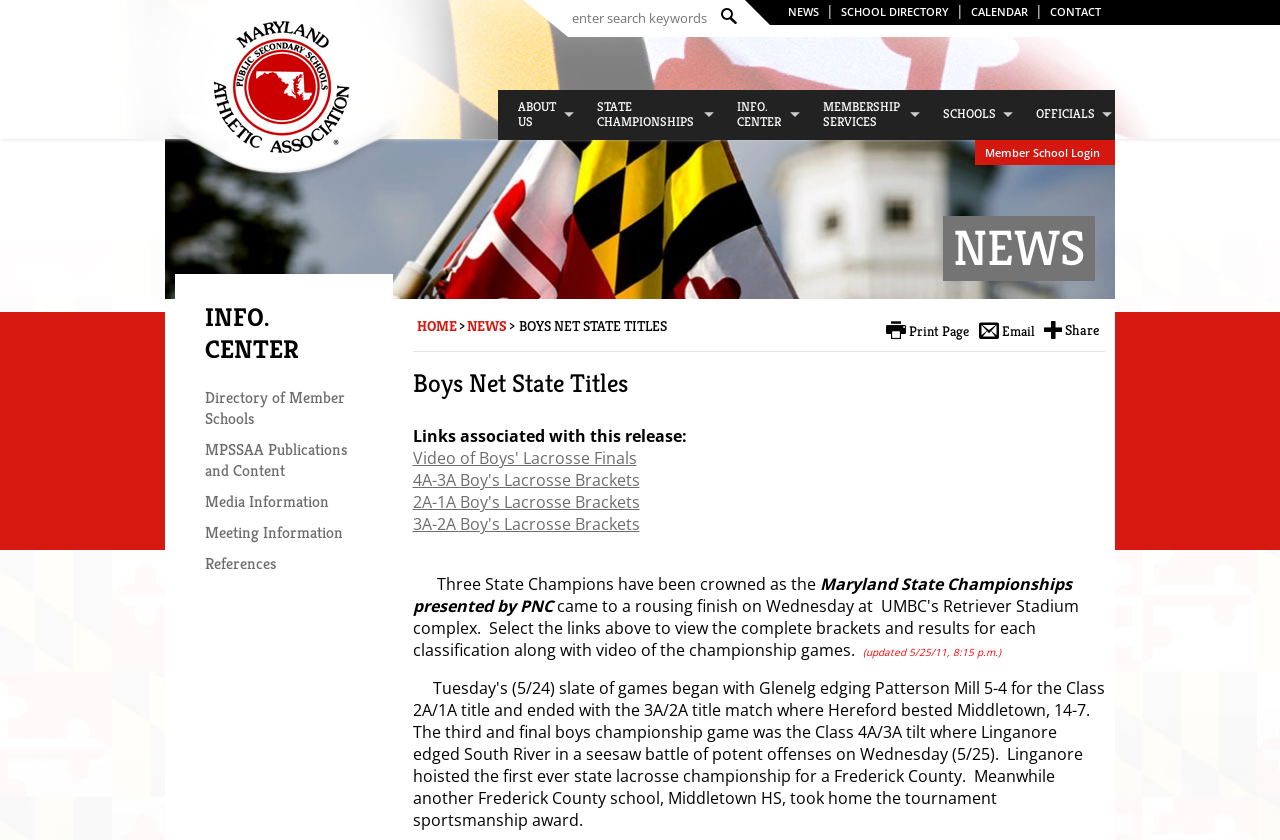Given the element description "Media Information", identify the bounding box of the corresponding UI element.

[0.56, 0.377, 0.7, 0.433]